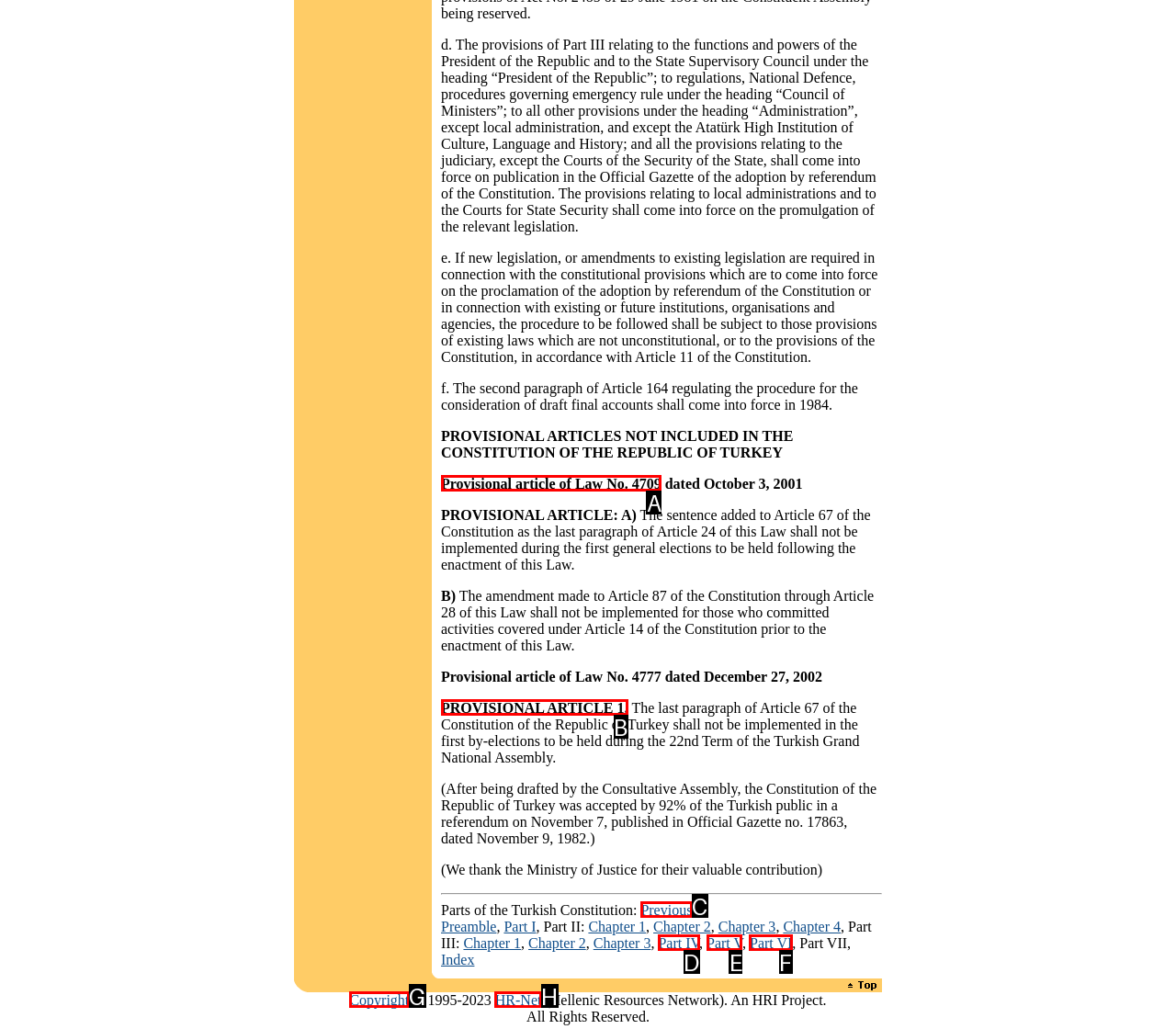Using the description: Part VI, find the corresponding HTML element. Provide the letter of the matching option directly.

F